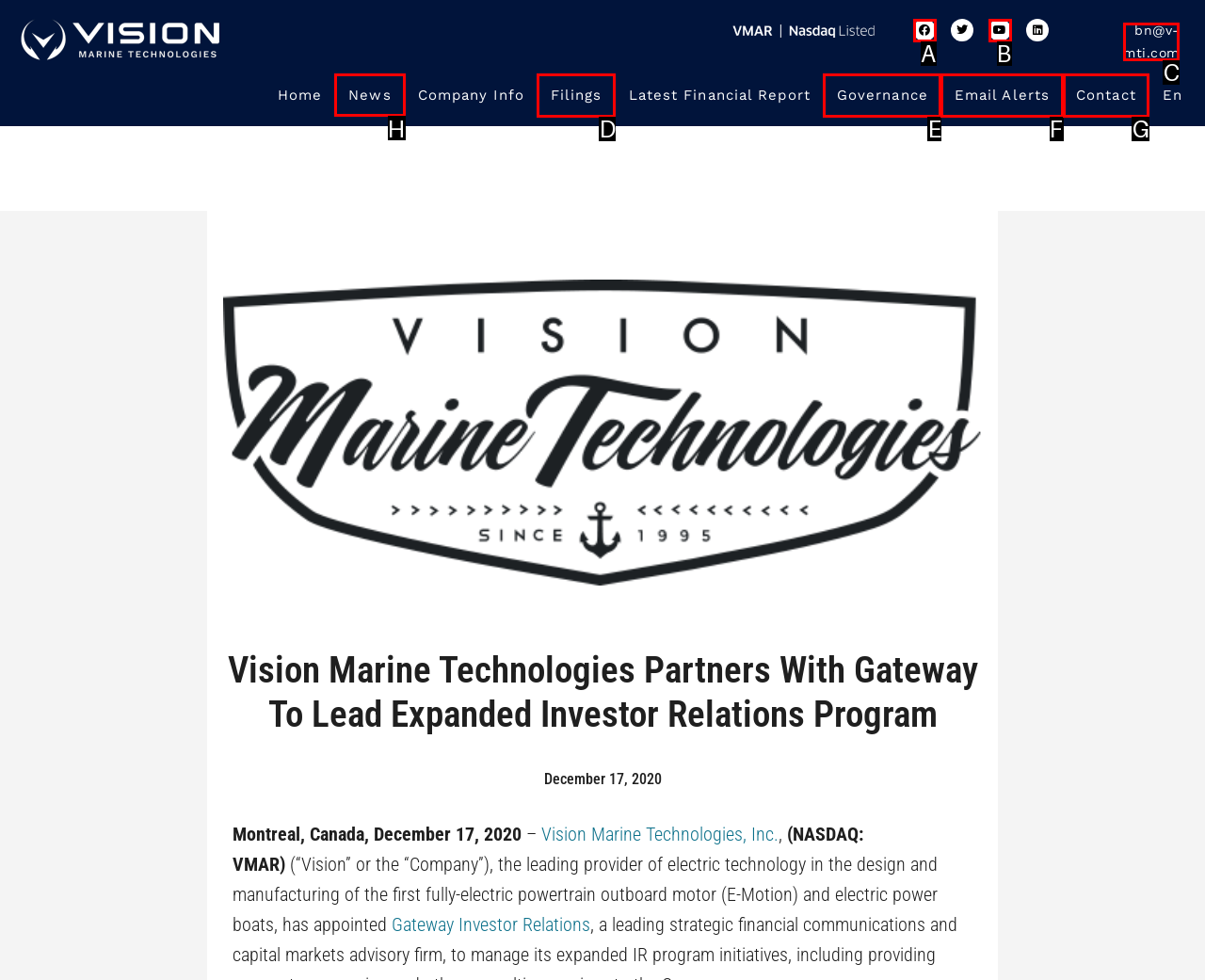Please indicate which option's letter corresponds to the task: Search for something by examining the highlighted elements in the screenshot.

None